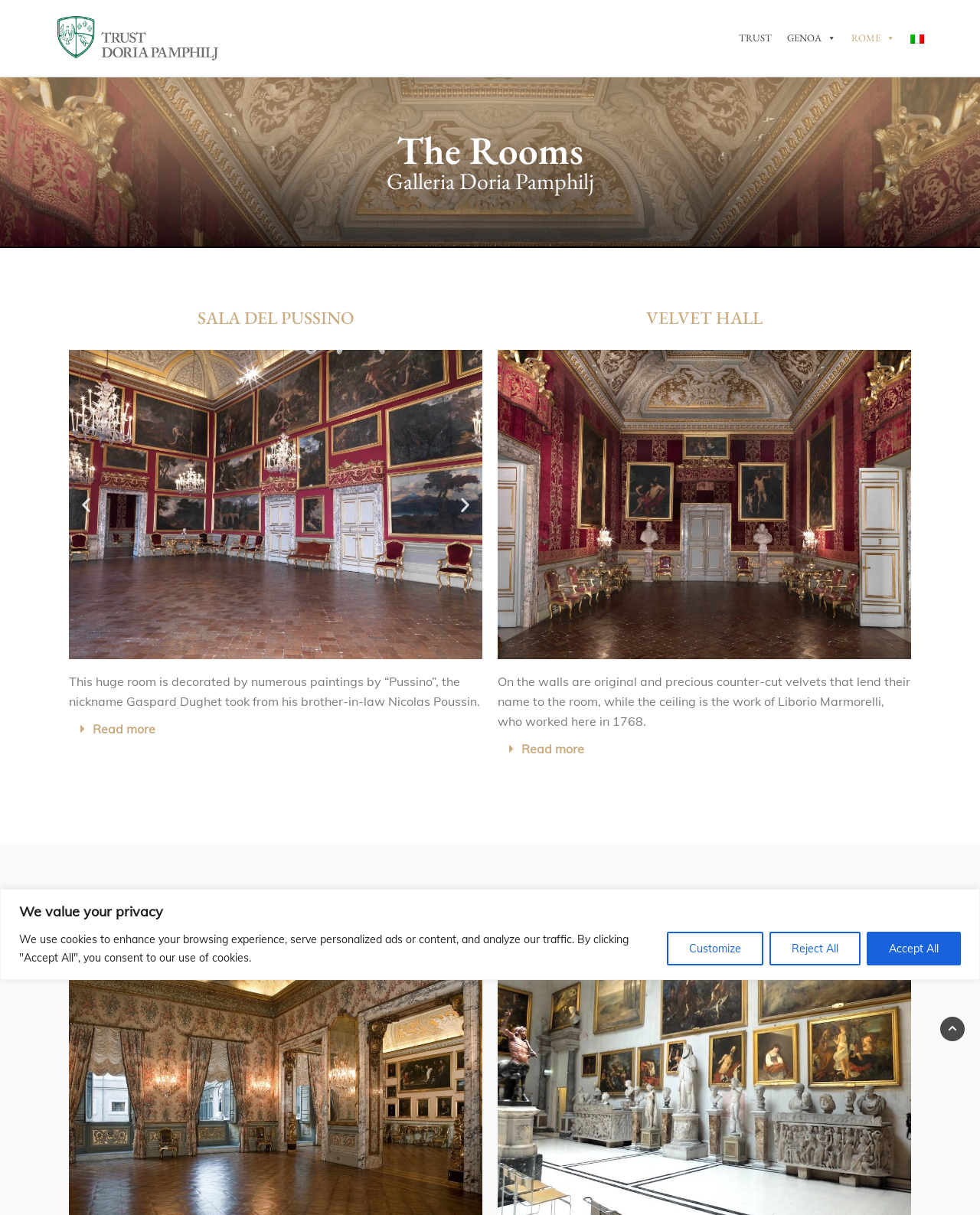Identify the bounding box coordinates of the specific part of the webpage to click to complete this instruction: "View the Sala Pussino image".

[0.07, 0.288, 0.492, 0.543]